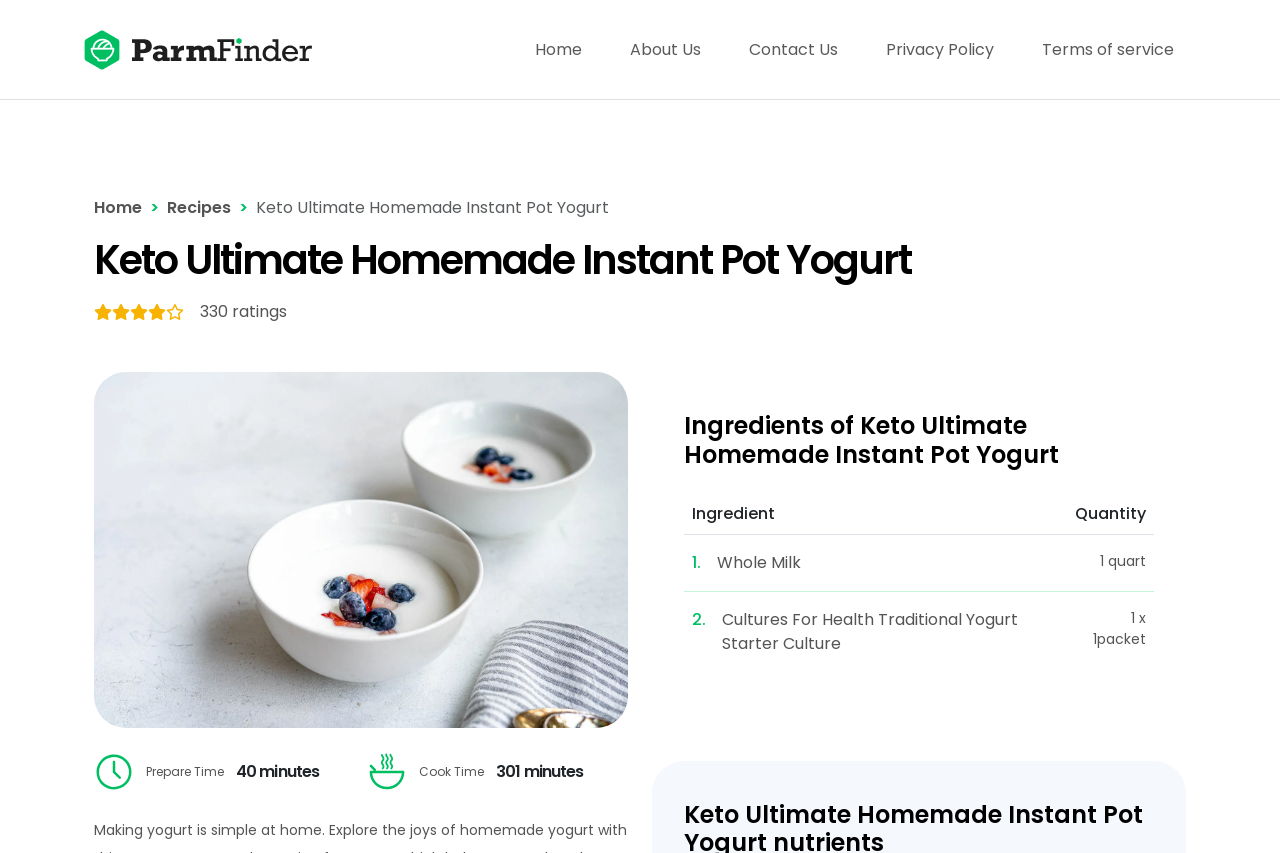Please specify the bounding box coordinates in the format (top-left x, top-left y, bottom-right x, bottom-right y), with values ranging from 0 to 1. Identify the bounding box for the UI component described as follows: Money Back Guarantee

None